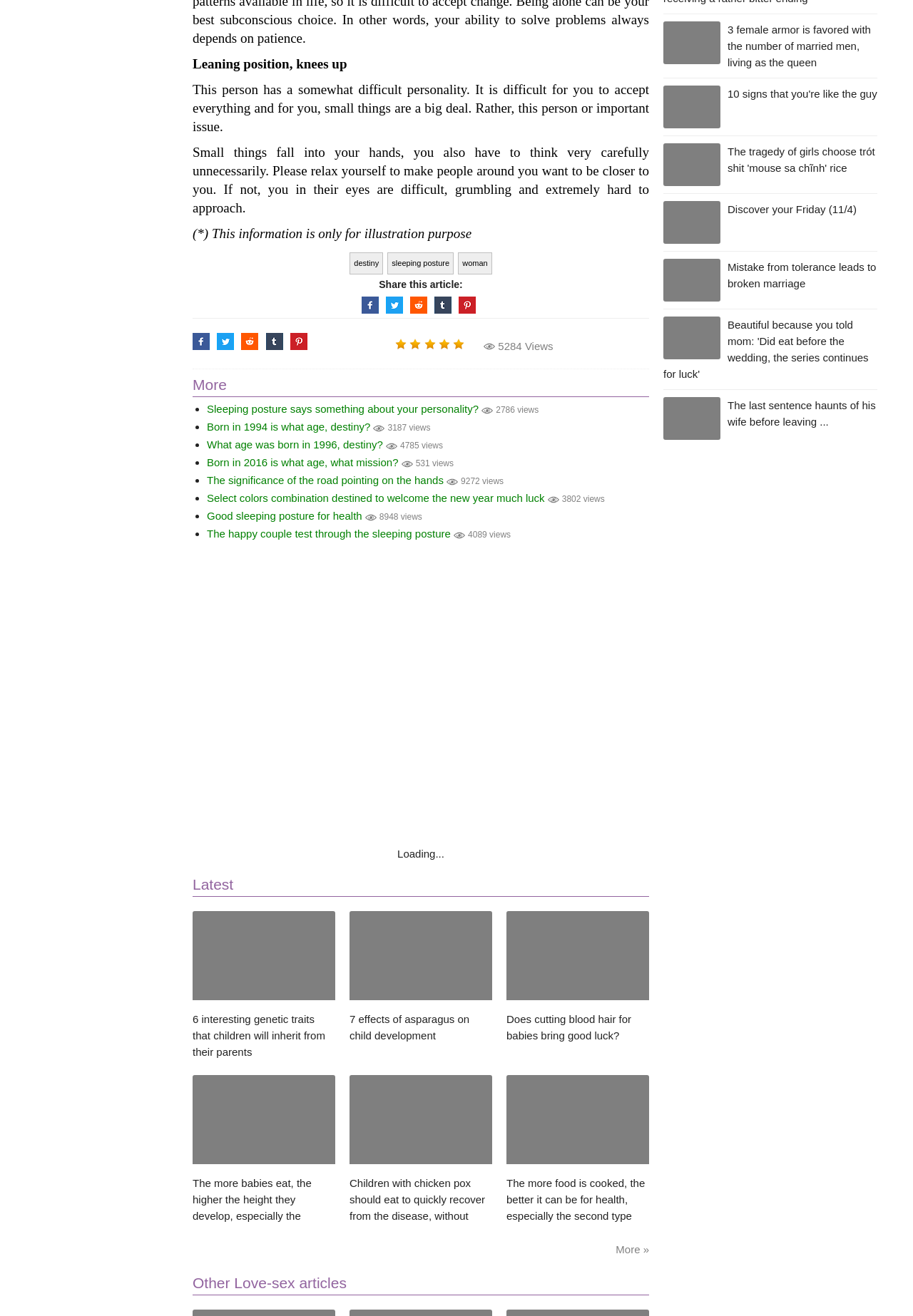Please identify the bounding box coordinates of the area that needs to be clicked to follow this instruction: "Share this article on Facebook".

[0.396, 0.225, 0.415, 0.238]